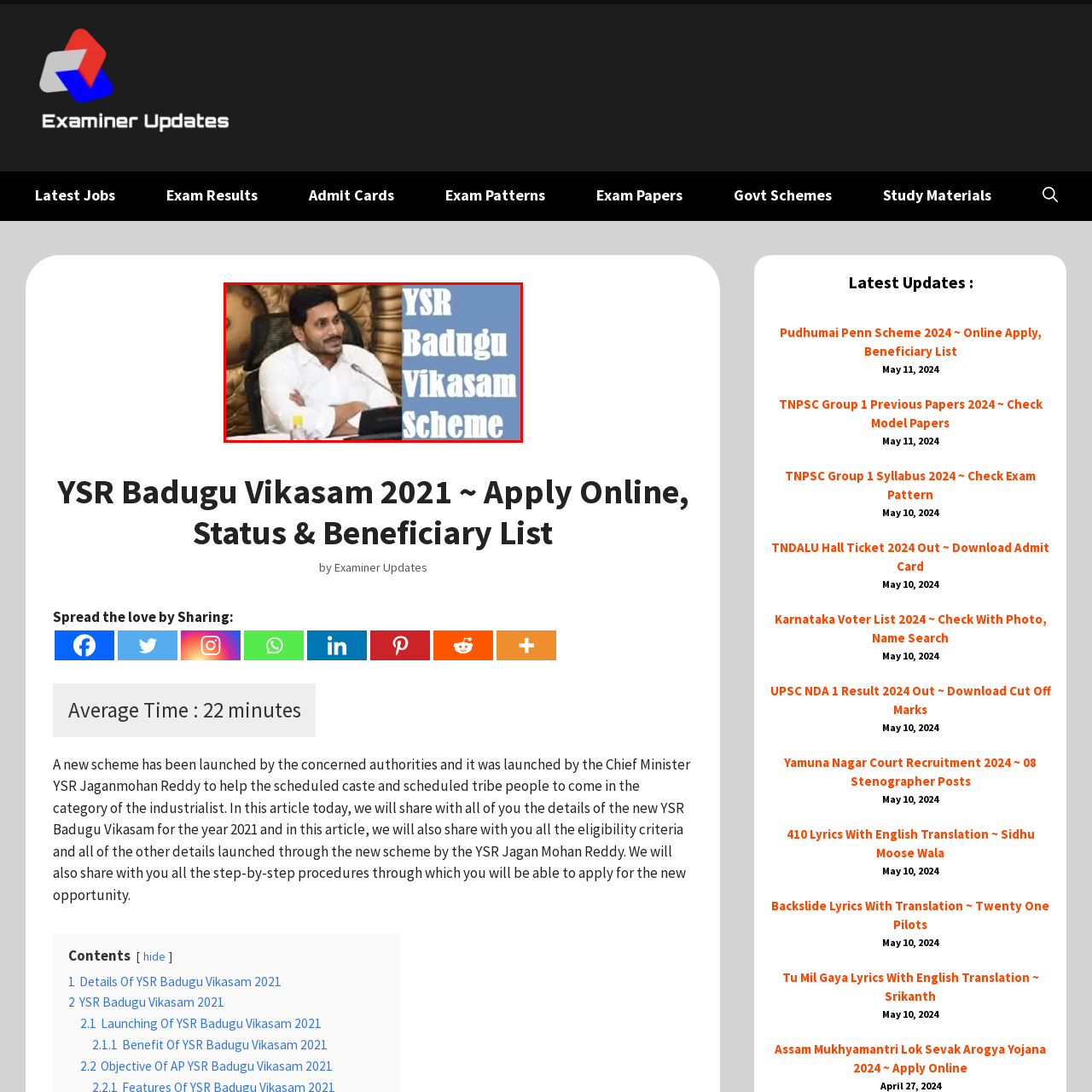Generate an elaborate caption for the image highlighted within the red boundary.

An official image showcasing the YSR Badugu Vikasam Scheme, featuring the Chief Minister of Andhra Pradesh, Y.S. Jagan Mohan Reddy. In the backdrop, an elegantly designed interior fits the context of a governmental setting. The scheme's name, "YSR Badugu Vikasam," is displayed prominently in large, bold text on the right side of the image, emphasizing its significance. The scheme aims to uplift scheduled caste and scheduled tribe individuals by supporting them in becoming industrialists, reflecting the government's commitment to social welfare and economic development.